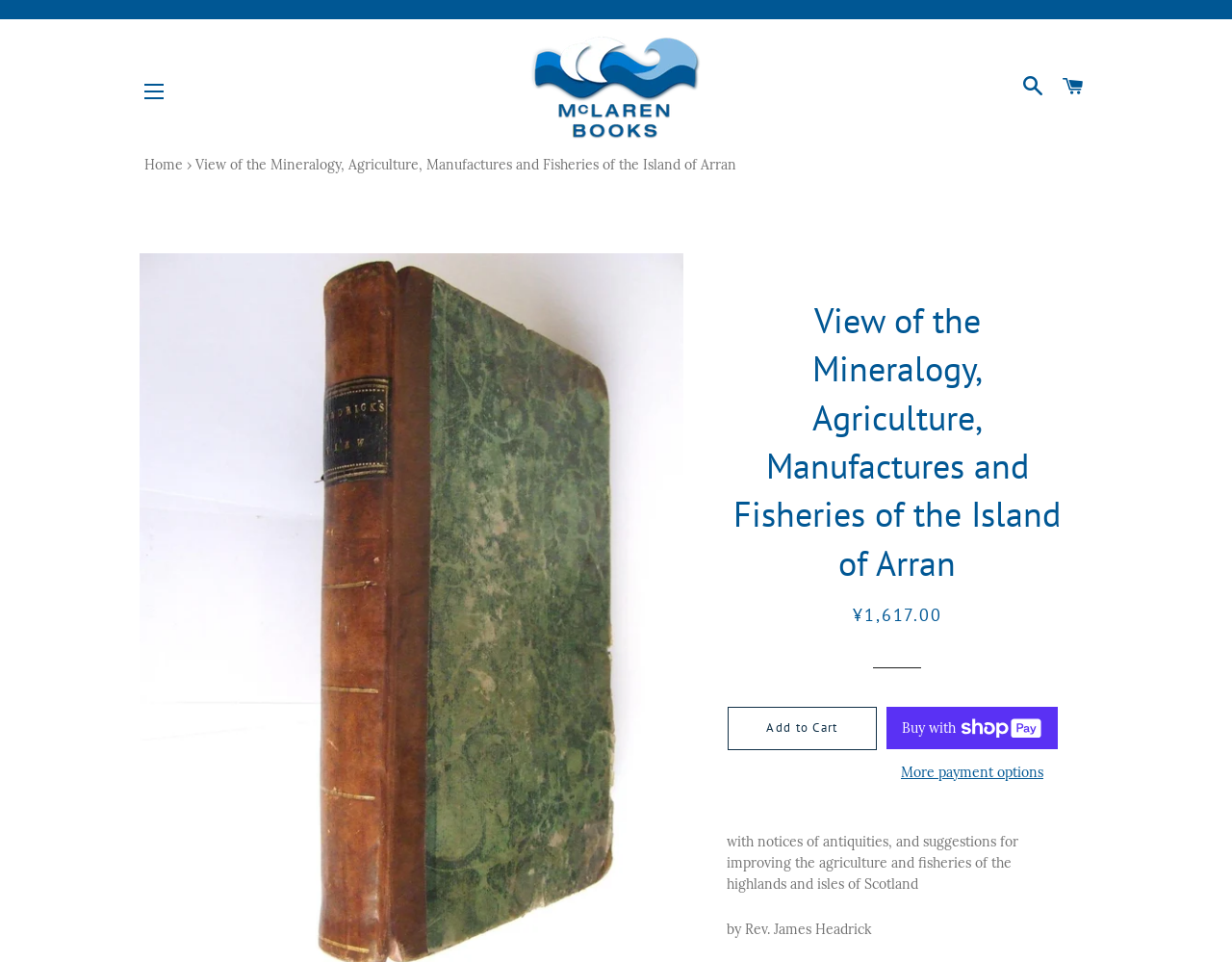Based on the element description Buy now with ShopPayBuy with, identify the bounding box of the UI element in the given webpage screenshot. The coordinates should be in the format (top-left x, top-left y, bottom-right x, bottom-right y) and must be between 0 and 1.

[0.72, 0.735, 0.859, 0.779]